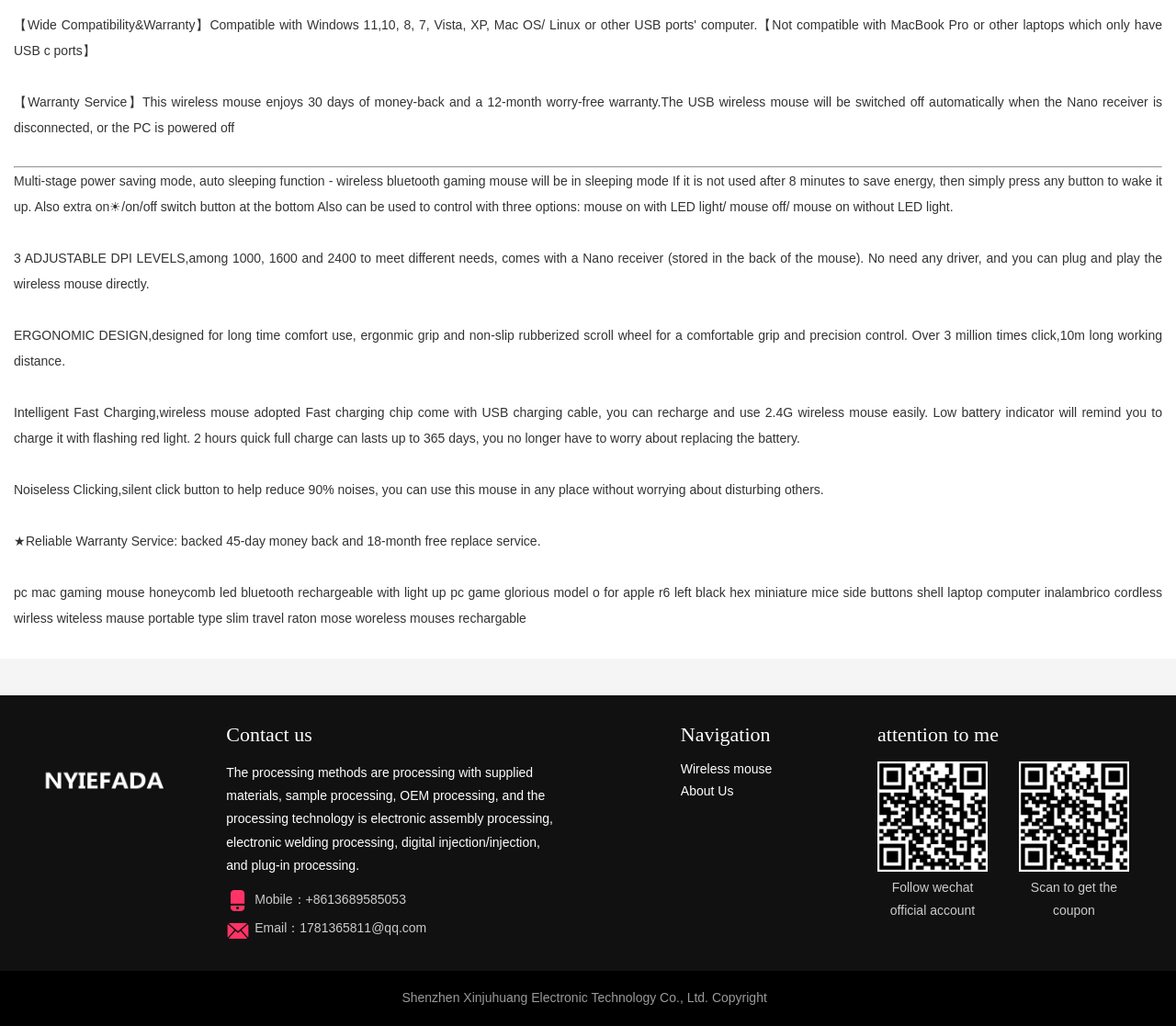Please use the details from the image to answer the following question comprehensively:
What is the purpose of the auto sleeping function in the wireless mouse?

The second StaticText element explains that the wireless mouse has a 'multi-stage power saving mode, auto sleeping function' that saves energy by putting the mouse to sleep if it is not used after 8 minutes.